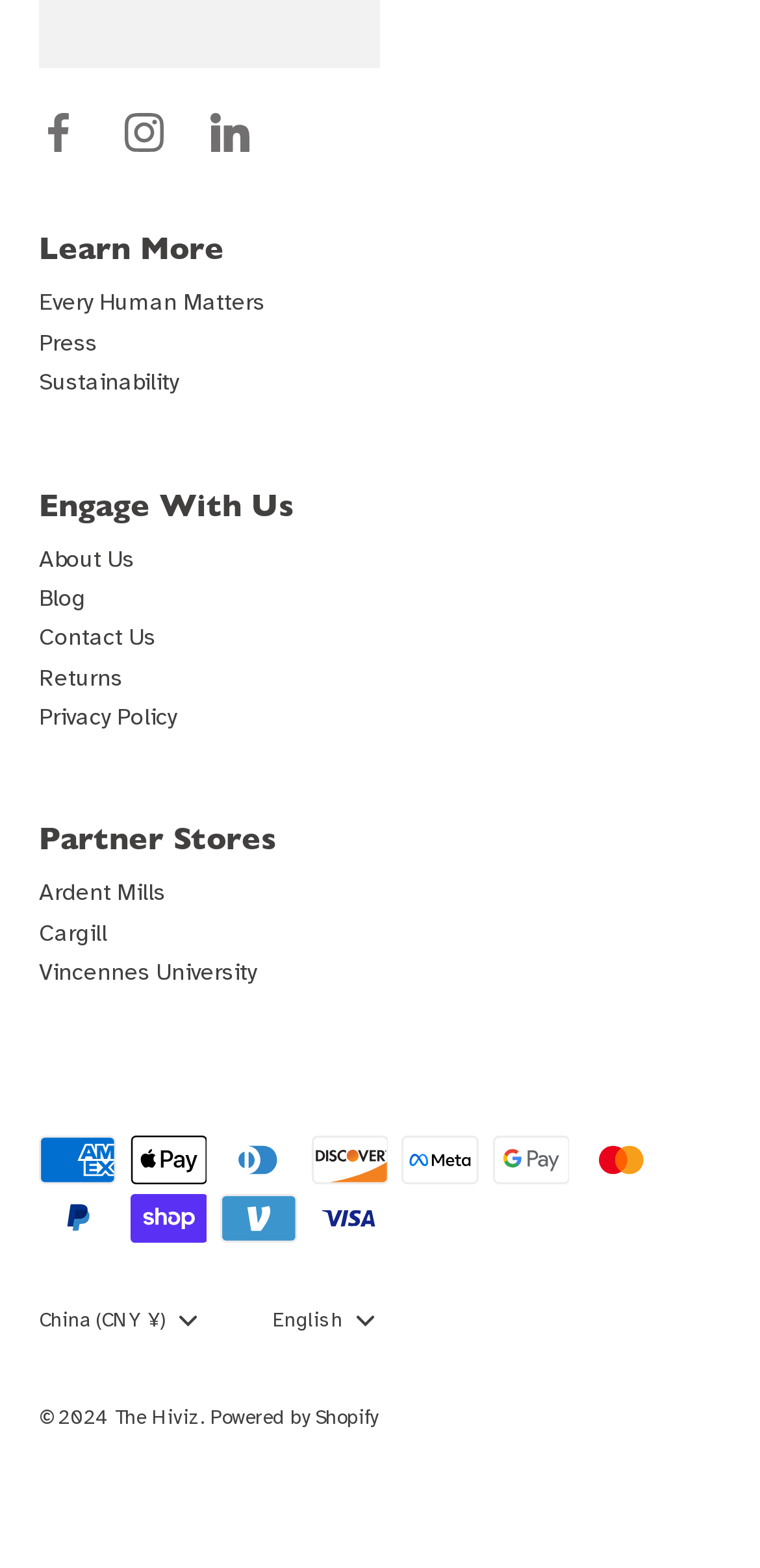Given the description "Privacy Policy", provide the bounding box coordinates of the corresponding UI element.

[0.051, 0.449, 0.233, 0.466]